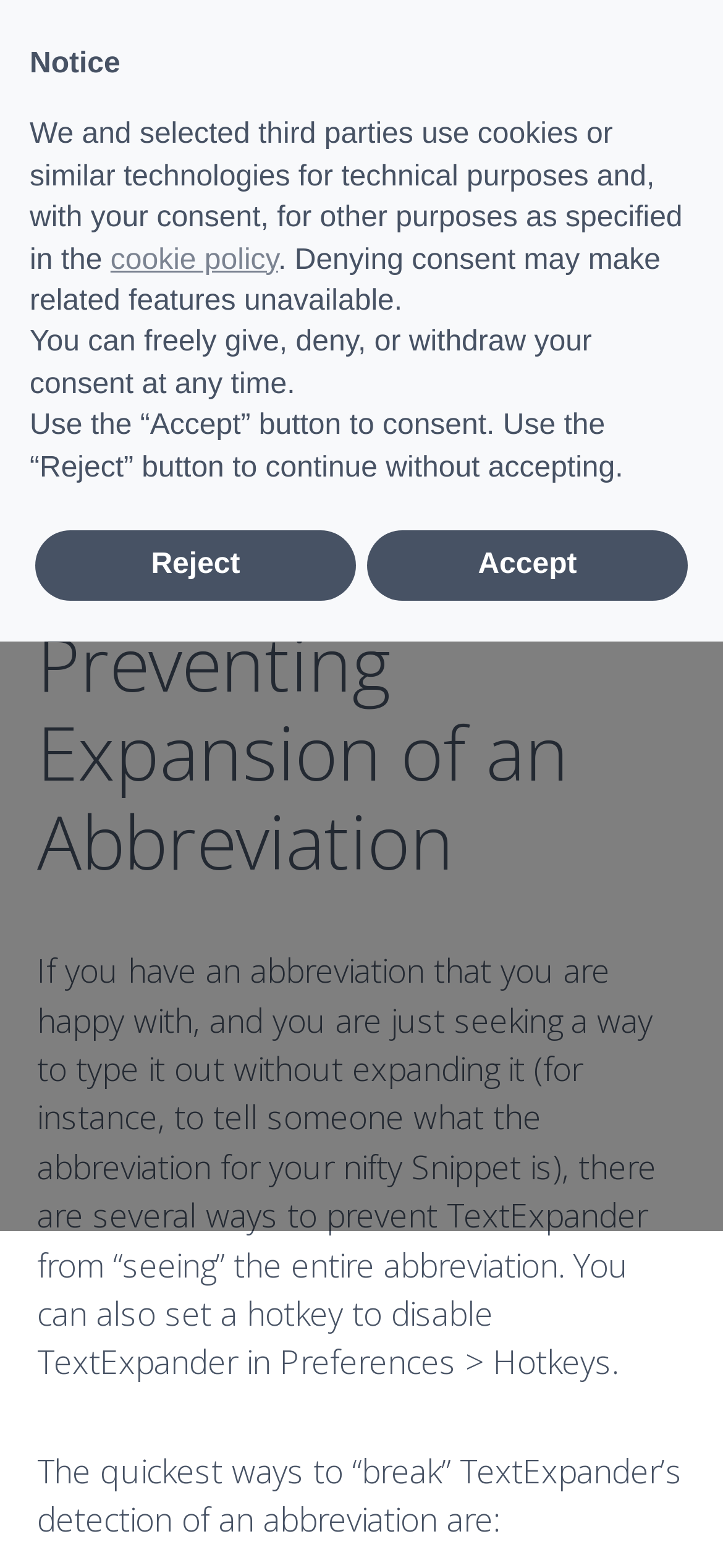Bounding box coordinates are given in the format (top-left x, top-left y, bottom-right x, bottom-right y). All values should be floating point numbers between 0 and 1. Provide the bounding box coordinate for the UI element described as: Suicide Hotline

None